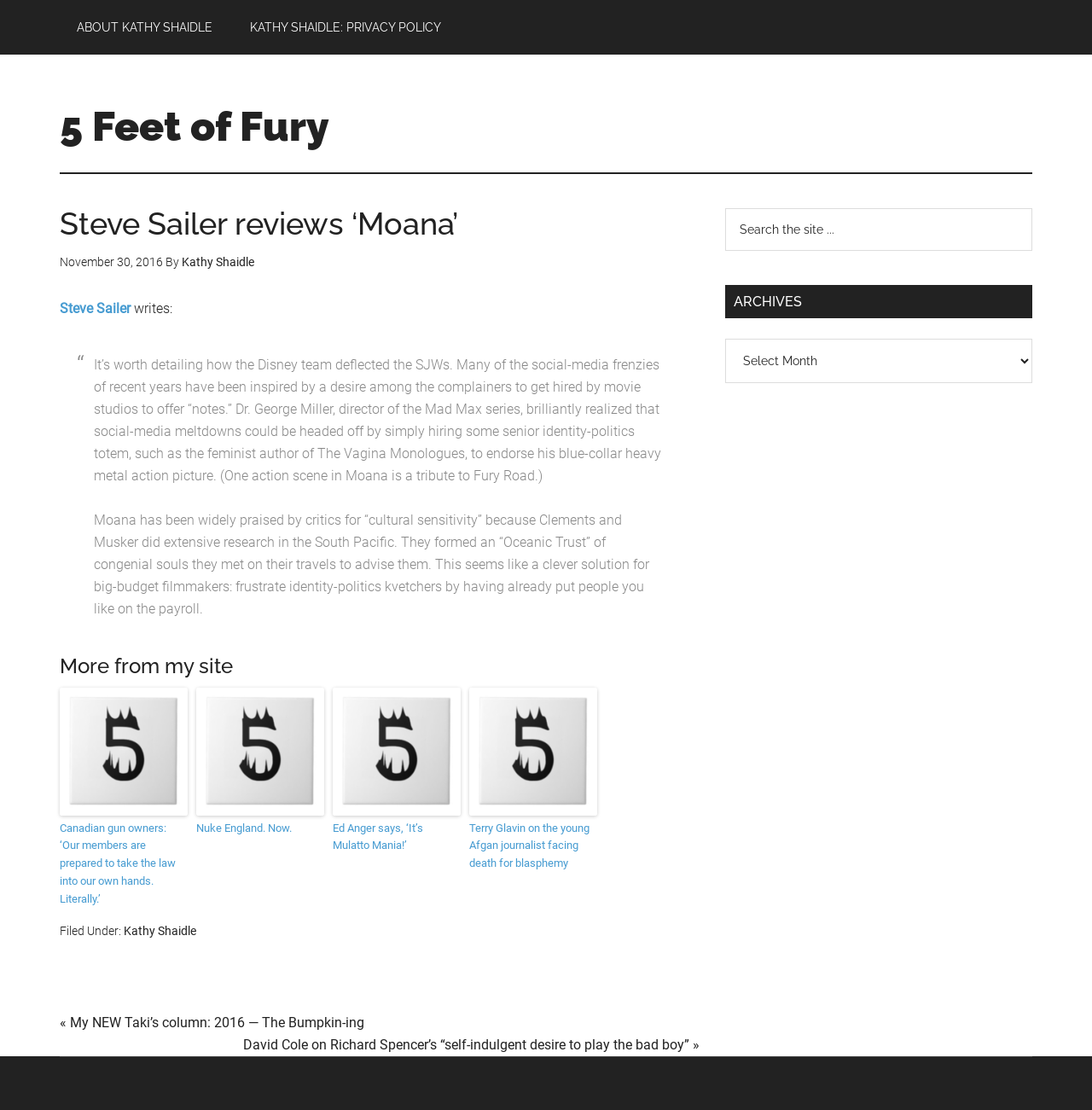Please find and give the text of the main heading on the webpage.

Steve Sailer reviews ‘Moana’